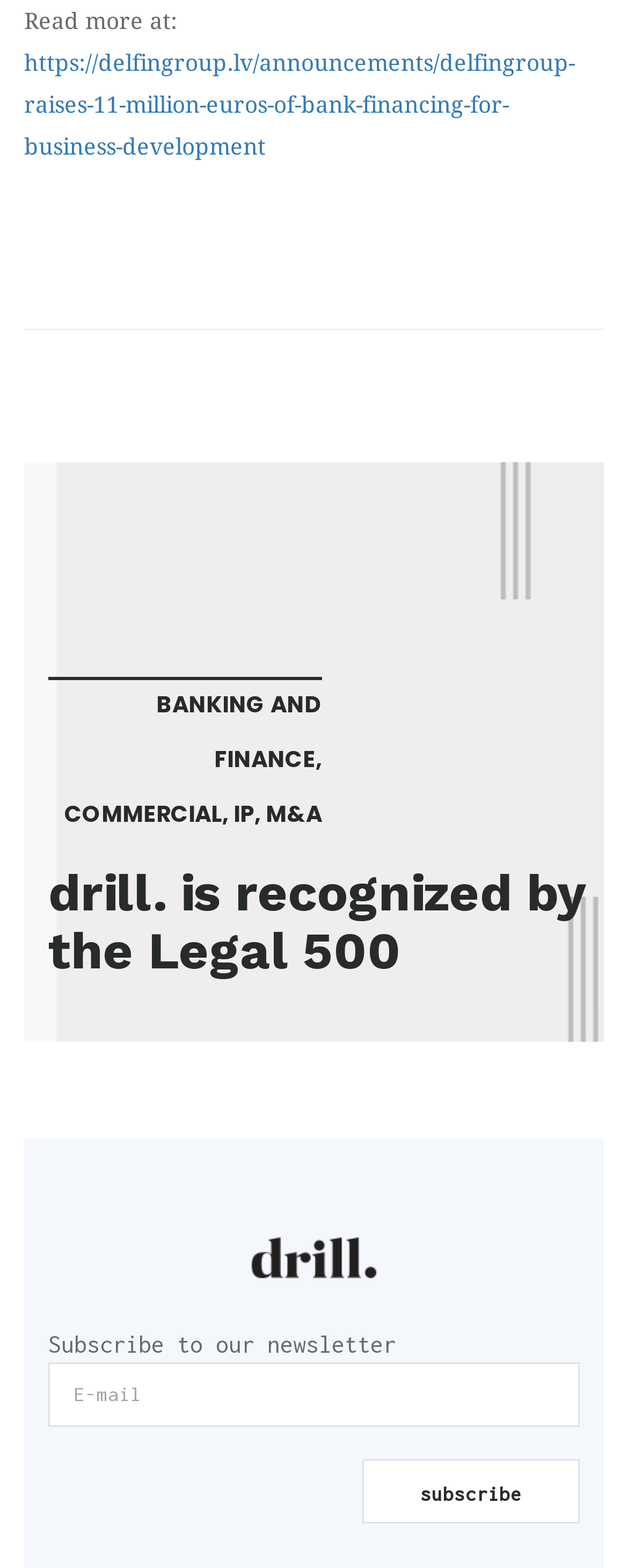Please provide a brief answer to the following inquiry using a single word or phrase:
How many categories are listed under 'BANKING AND FINANCE, COMMERCIAL, IP, M&A'?

4